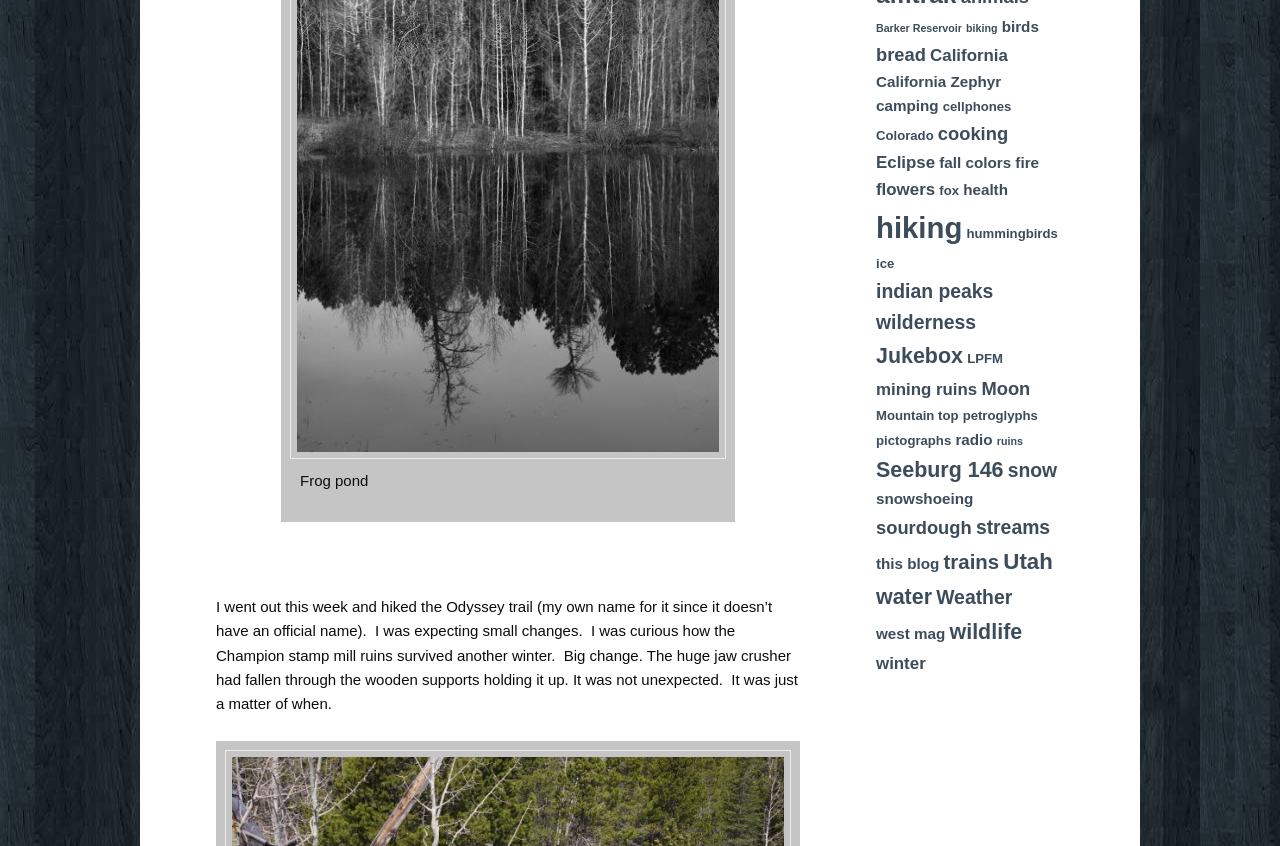Determine the bounding box coordinates of the UI element described below. Use the format (top-left x, top-left y, bottom-right x, bottom-right y) with floating point numbers between 0 and 1: mining ruins

[0.684, 0.449, 0.763, 0.471]